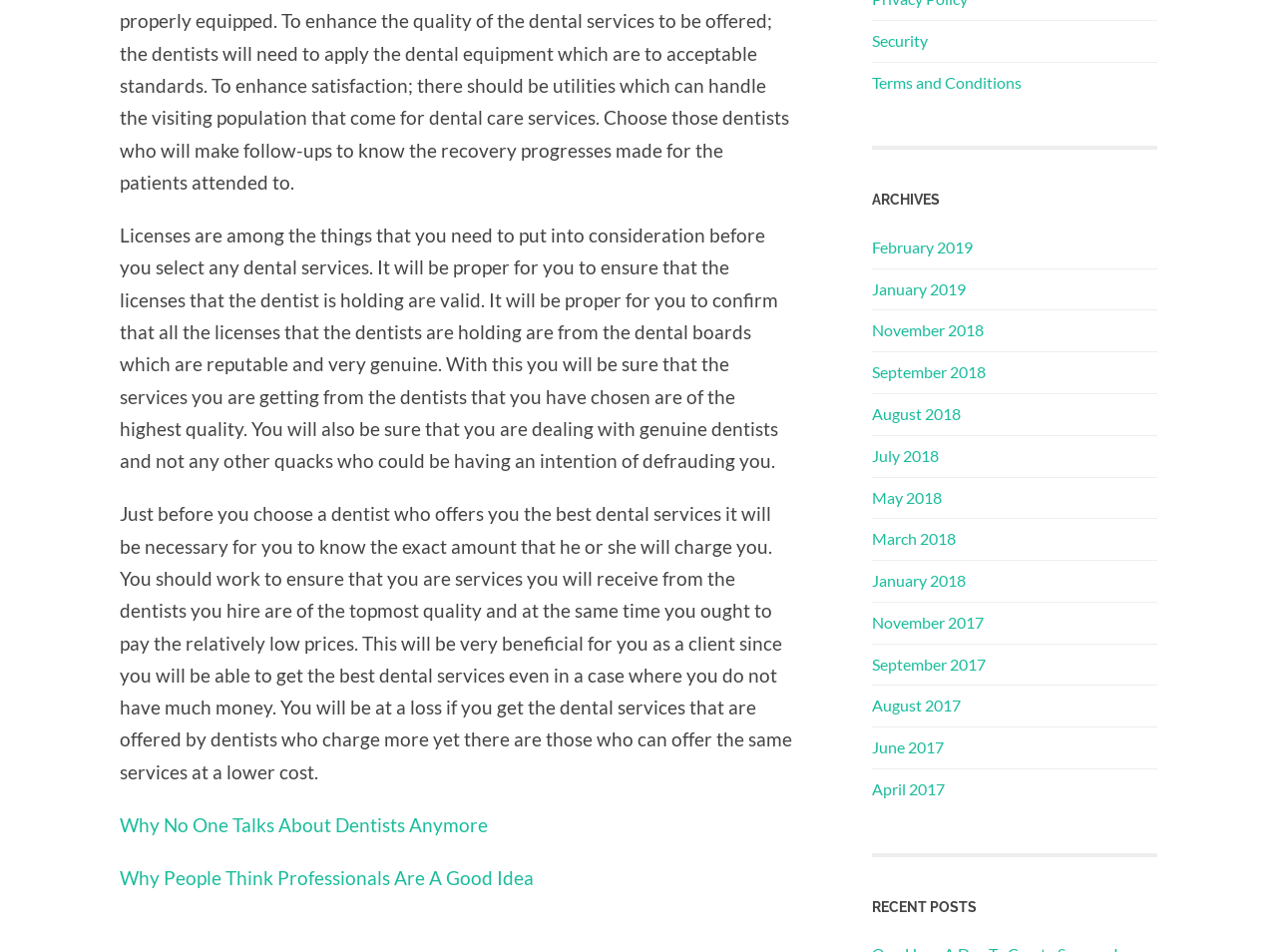How many links are there in the archives section?
Identify the answer in the screenshot and reply with a single word or phrase.

15